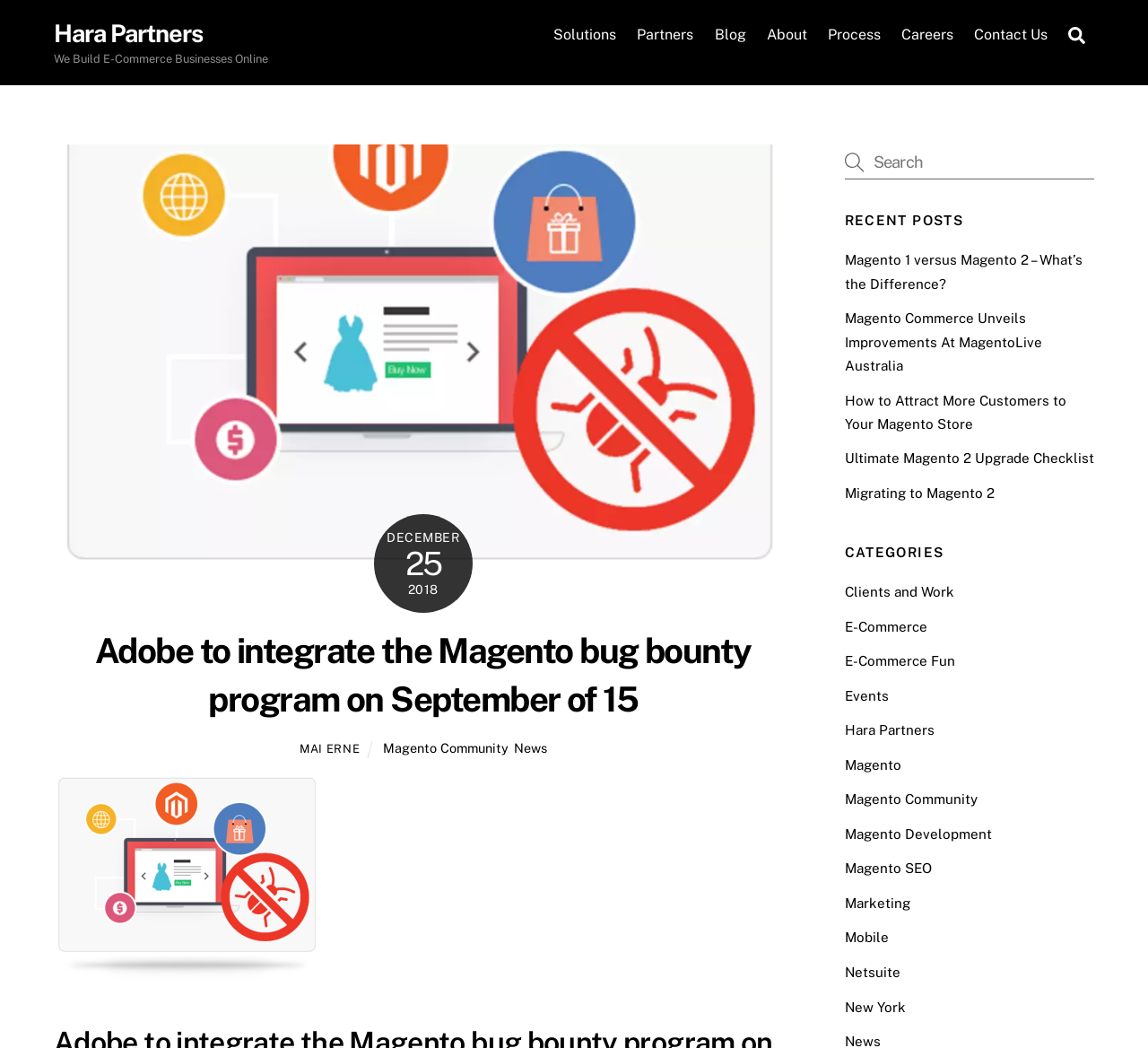Indicate the bounding box coordinates of the clickable region to achieve the following instruction: "Explore the Solutions page."

[0.475, 0.014, 0.544, 0.053]